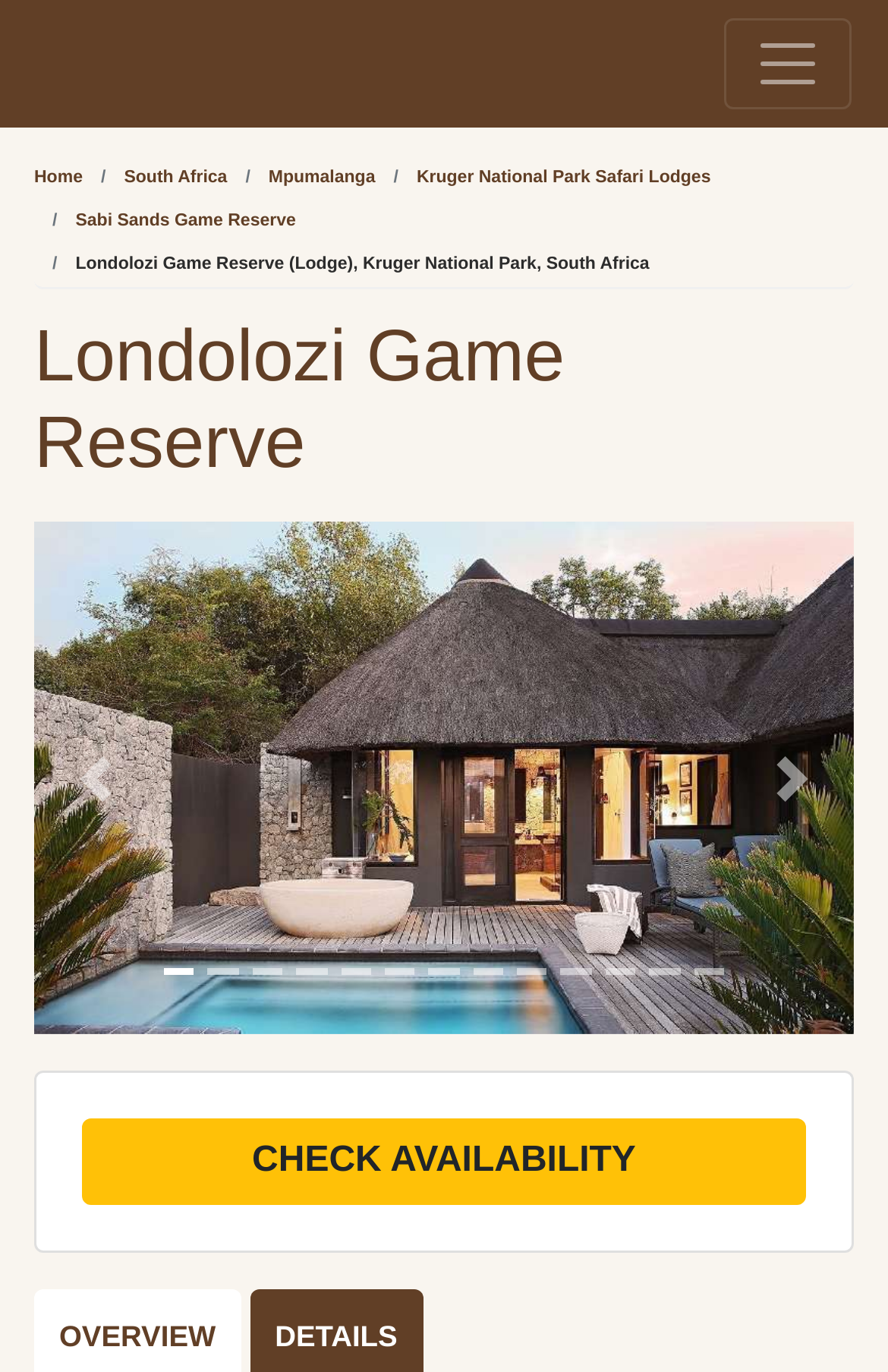Identify the bounding box coordinates of the element to click to follow this instruction: 'Click here for menu options'. Ensure the coordinates are four float values between 0 and 1, provided as [left, top, right, bottom].

[0.041, 0.022, 0.055, 0.071]